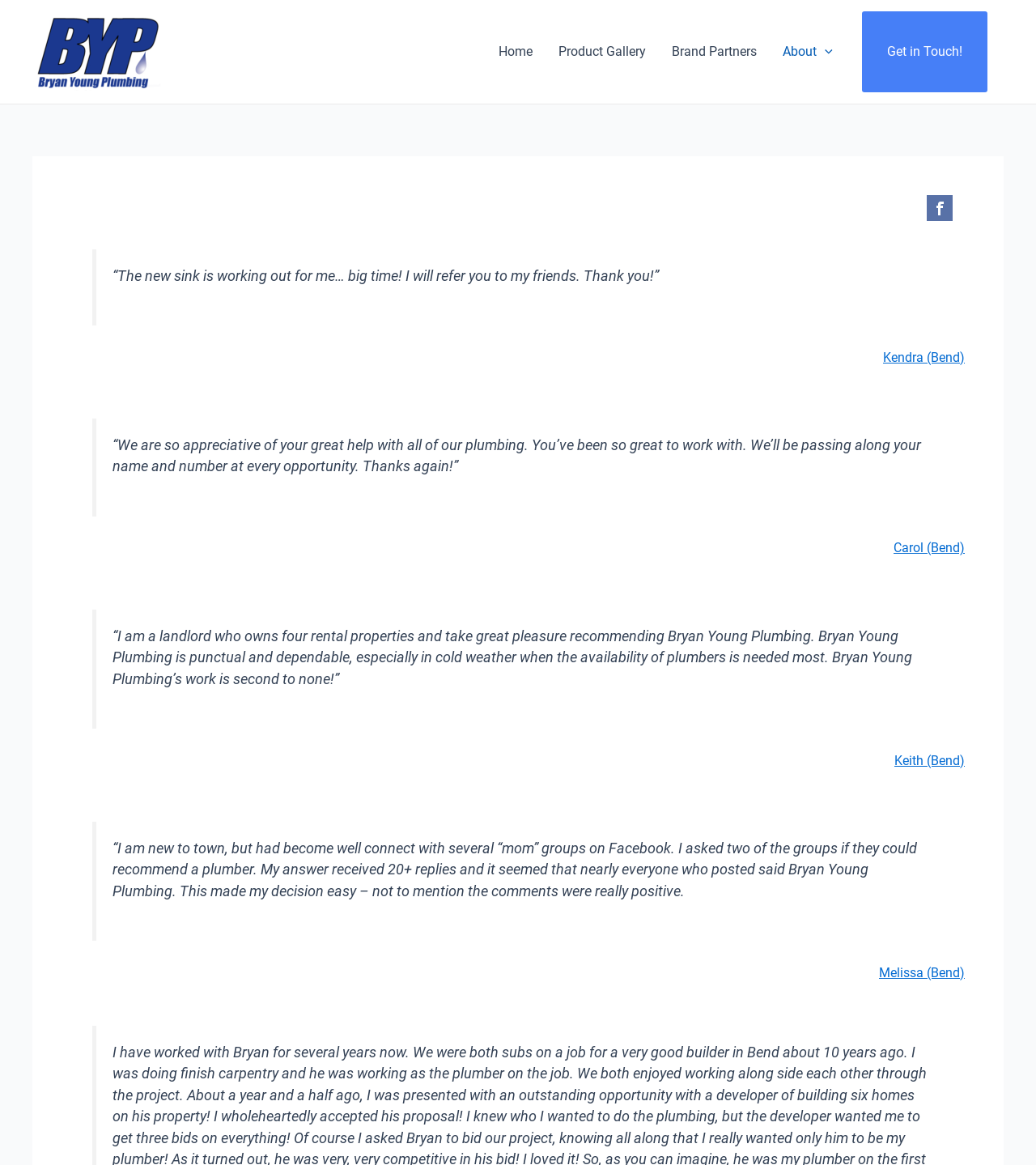Determine the bounding box coordinates of the region to click in order to accomplish the following instruction: "Click on Home". Provide the coordinates as four float numbers between 0 and 1, specifically [left, top, right, bottom].

[0.469, 0.01, 0.527, 0.079]